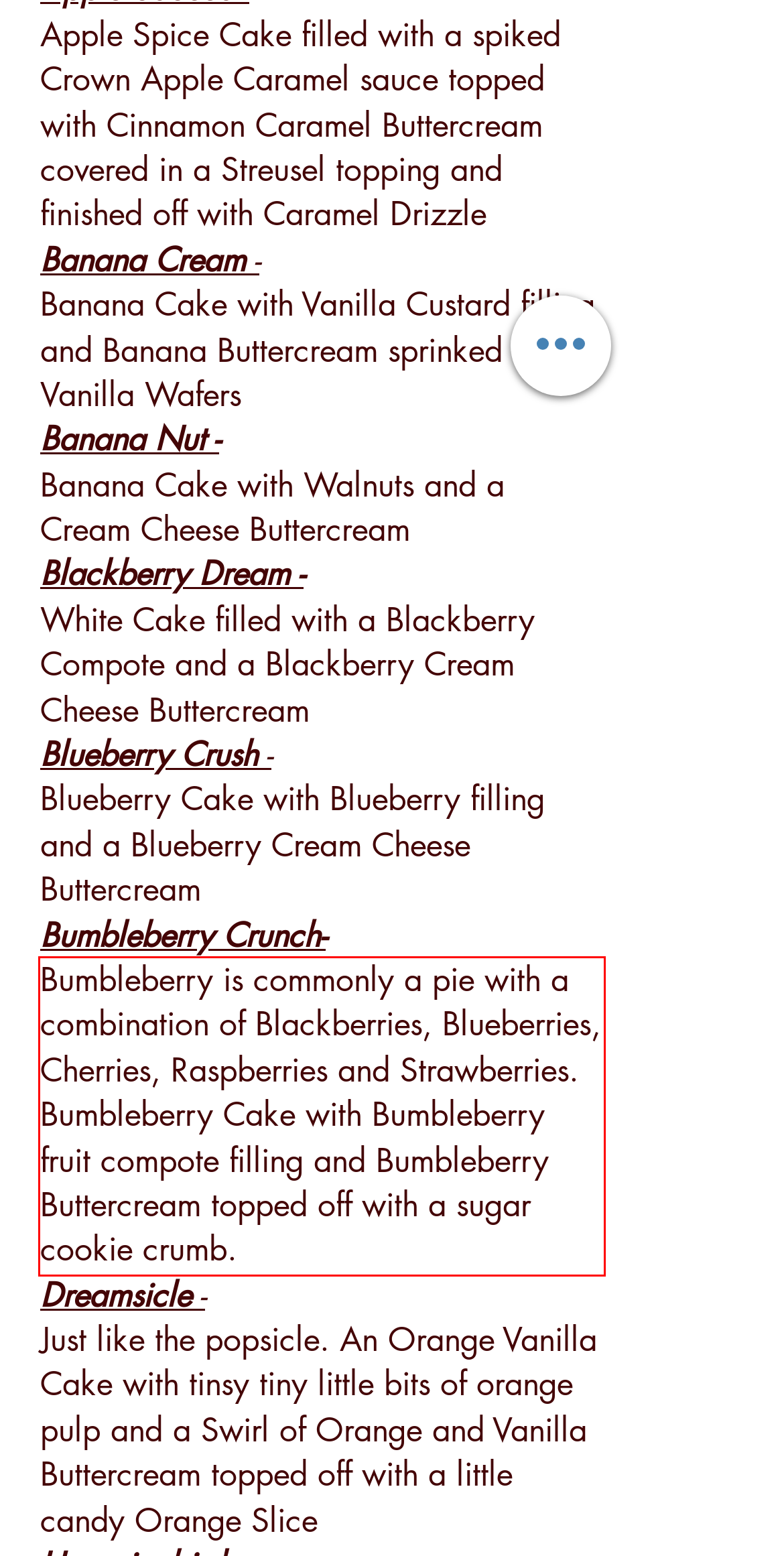You are presented with a screenshot containing a red rectangle. Extract the text found inside this red bounding box.

Bumbleberry is commonly a pie with a combination of Blackberries, Blueberries, Cherries, Raspberries and Strawberries. Bumbleberry Cake with Bumbleberry fruit compote filling and Bumbleberry Buttercream topped off with a sugar cookie crumb.